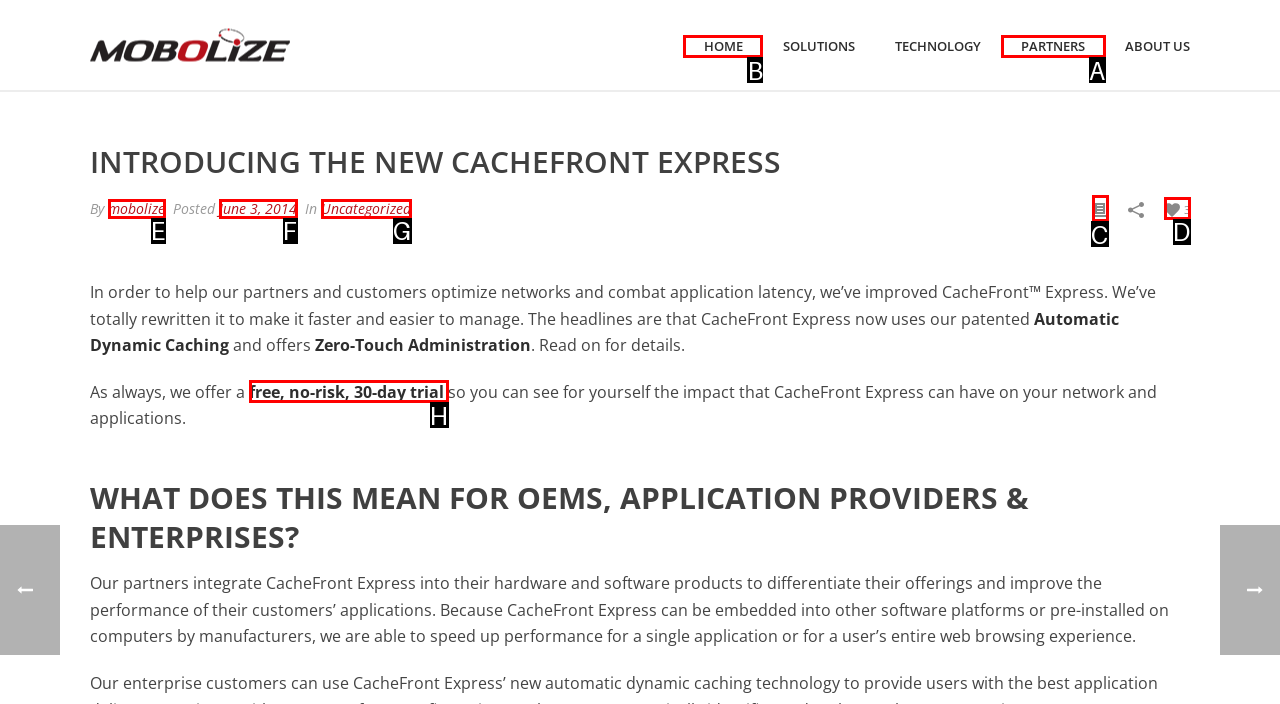Identify the letter of the option that should be selected to accomplish the following task: go to home page. Provide the letter directly.

B